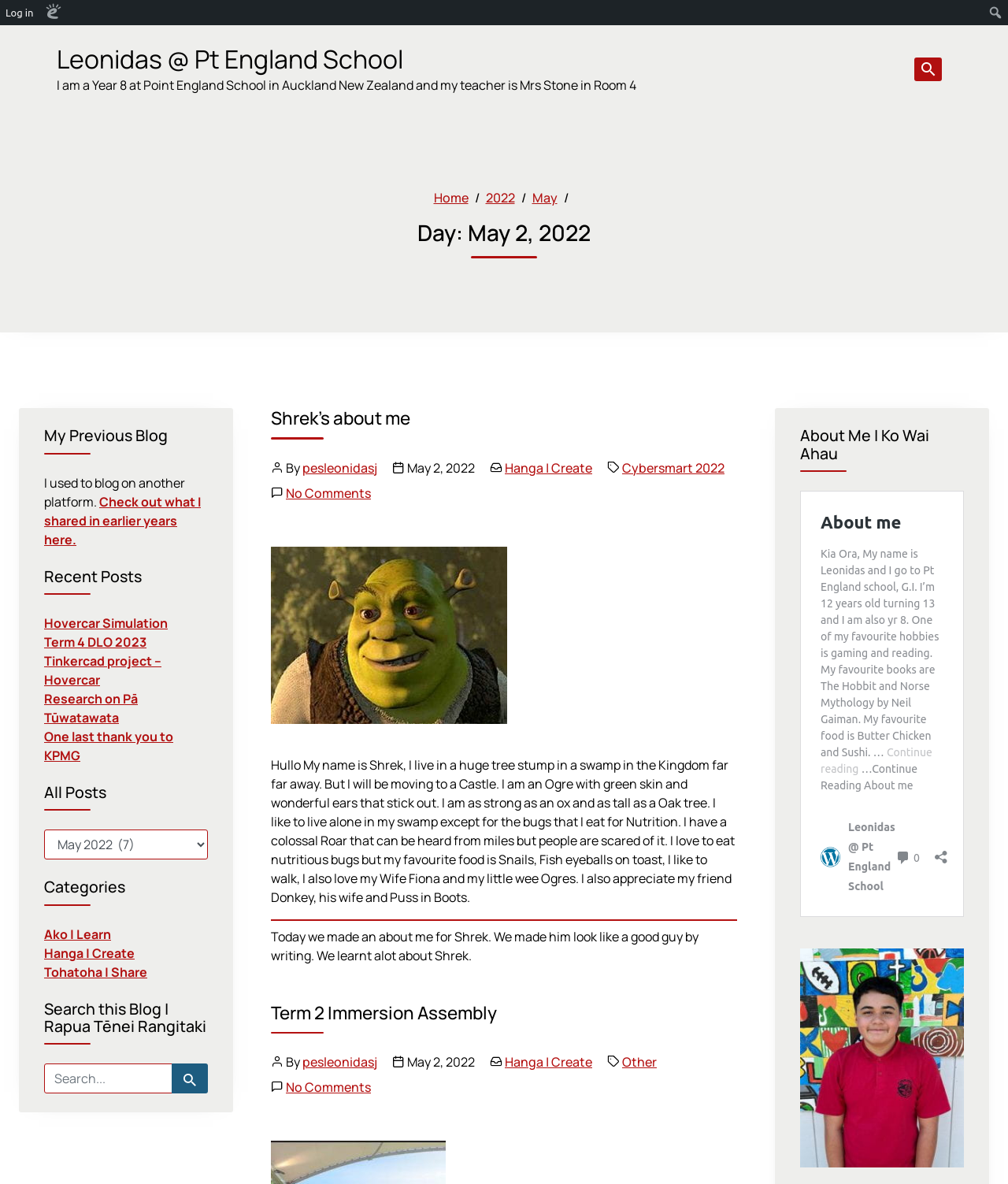Determine the bounding box coordinates of the clickable area required to perform the following instruction: "search for something". The coordinates should be represented as four float numbers between 0 and 1: [left, top, right, bottom].

[0.977, 0.003, 0.998, 0.019]